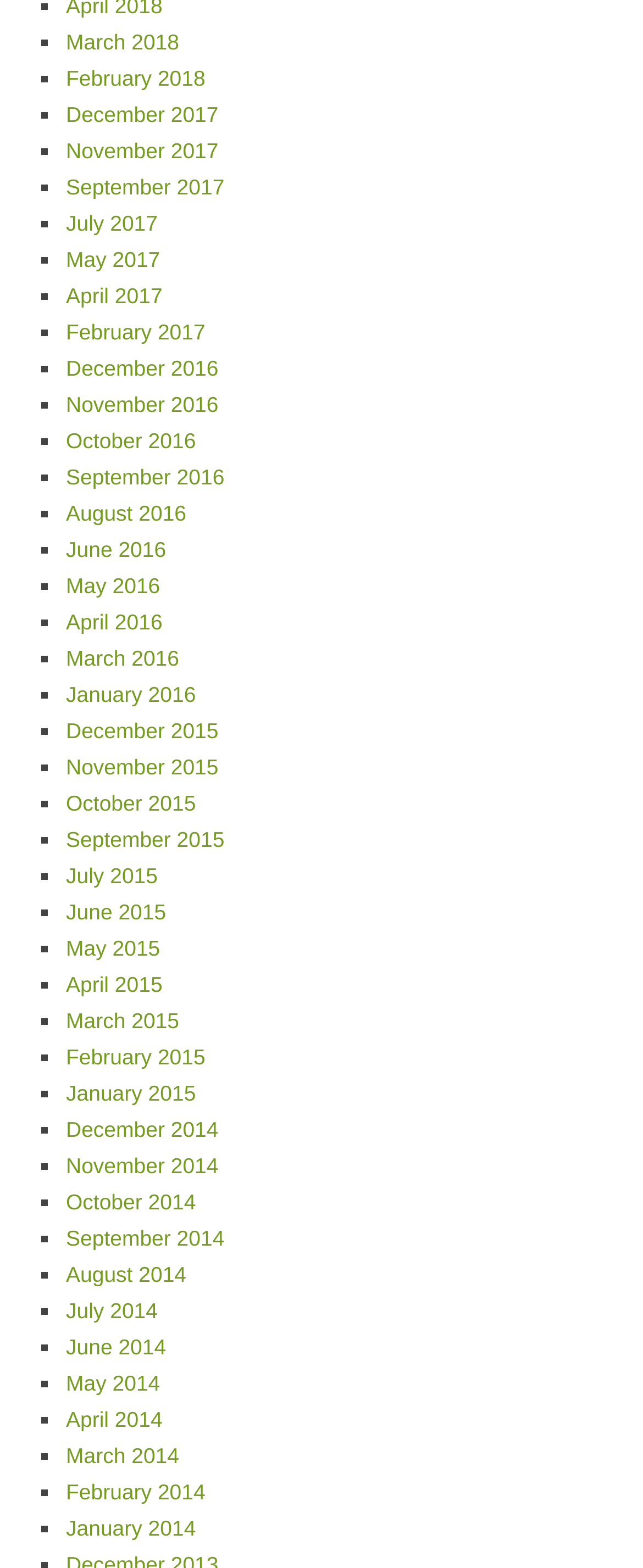Provide a one-word or short-phrase answer to the question:
How many months are listed in 2017?

4